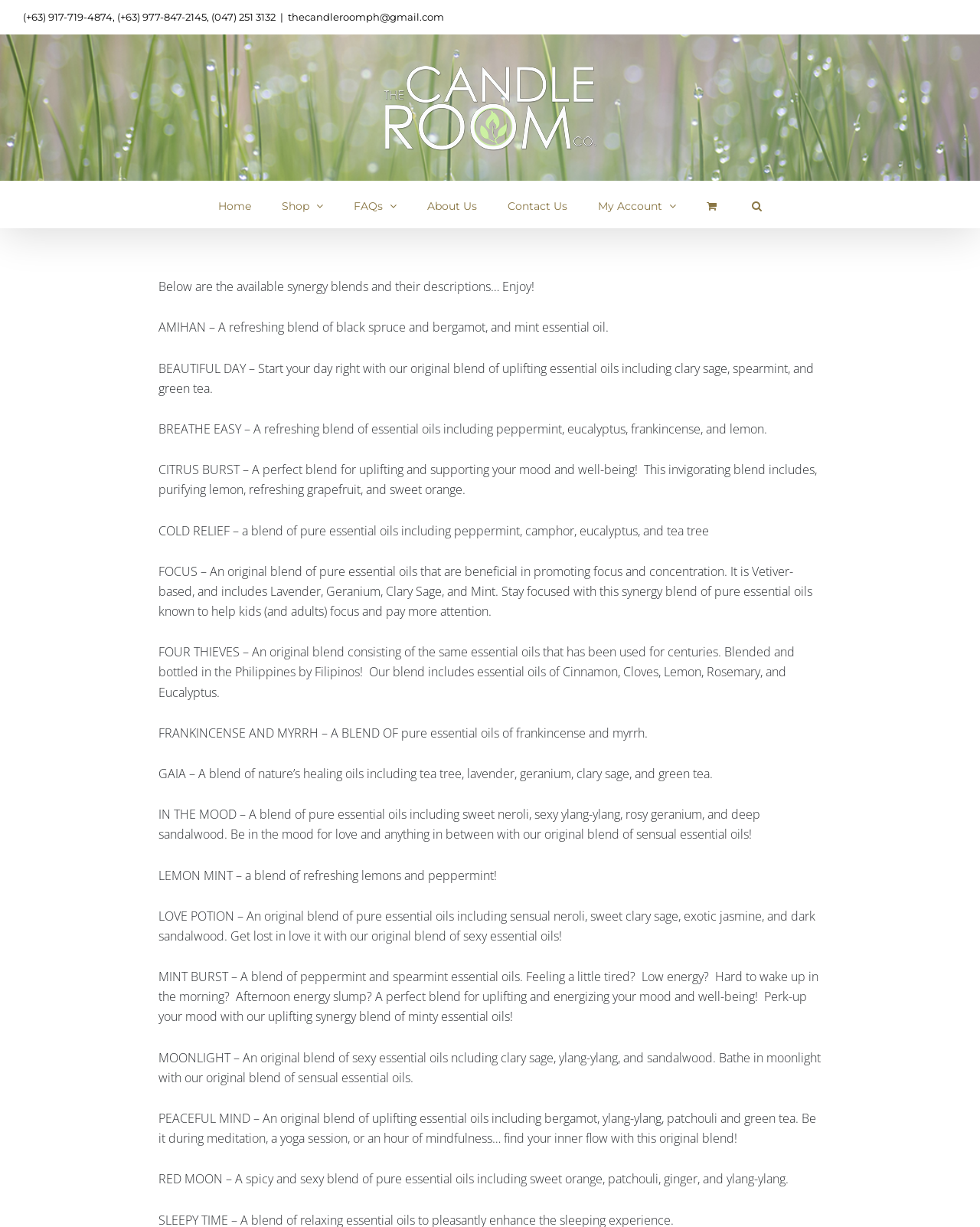What is the name of the synergy blend that includes peppermint, eucalyptus, frankincense, and lemon?
Analyze the image and provide a thorough answer to the question.

The synergy blend names are listed in the headings on the webpage. By reading through the headings, we can find that the blend that includes peppermint, eucalyptus, frankincense, and lemon is called BREATHE EASY.